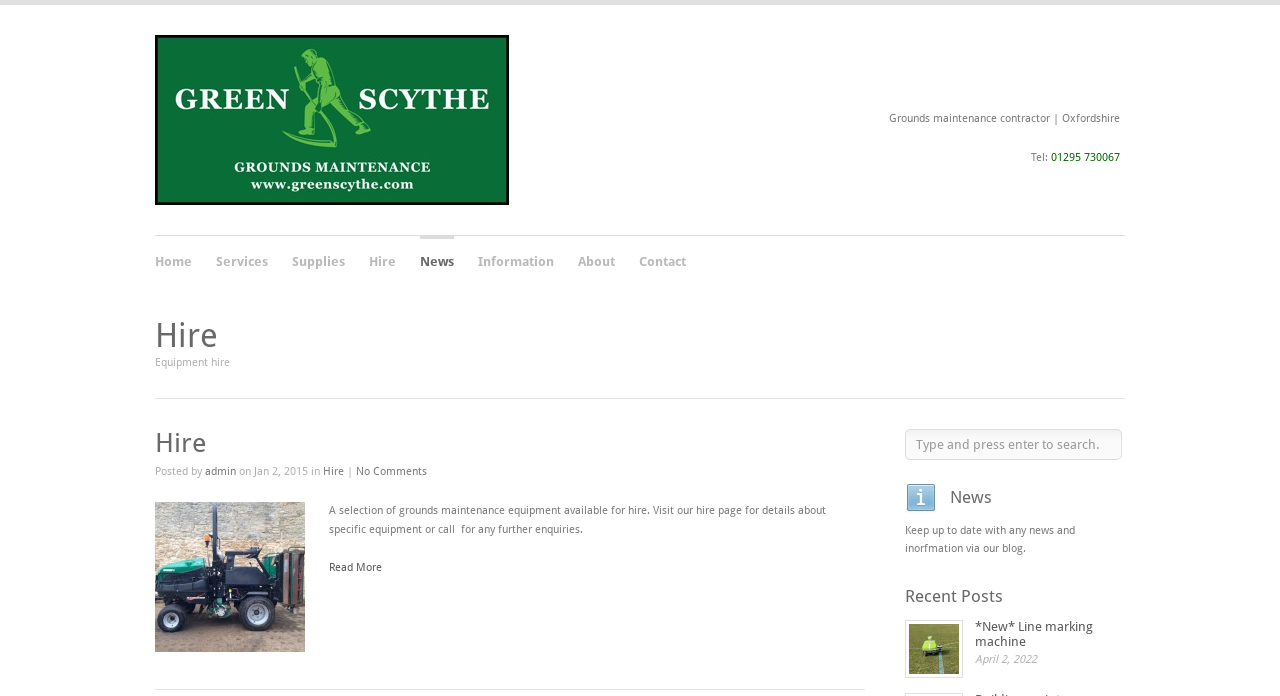Show me the bounding box coordinates of the clickable region to achieve the task as per the instruction: "Click the 'Hire' link".

[0.288, 0.339, 0.309, 0.408]